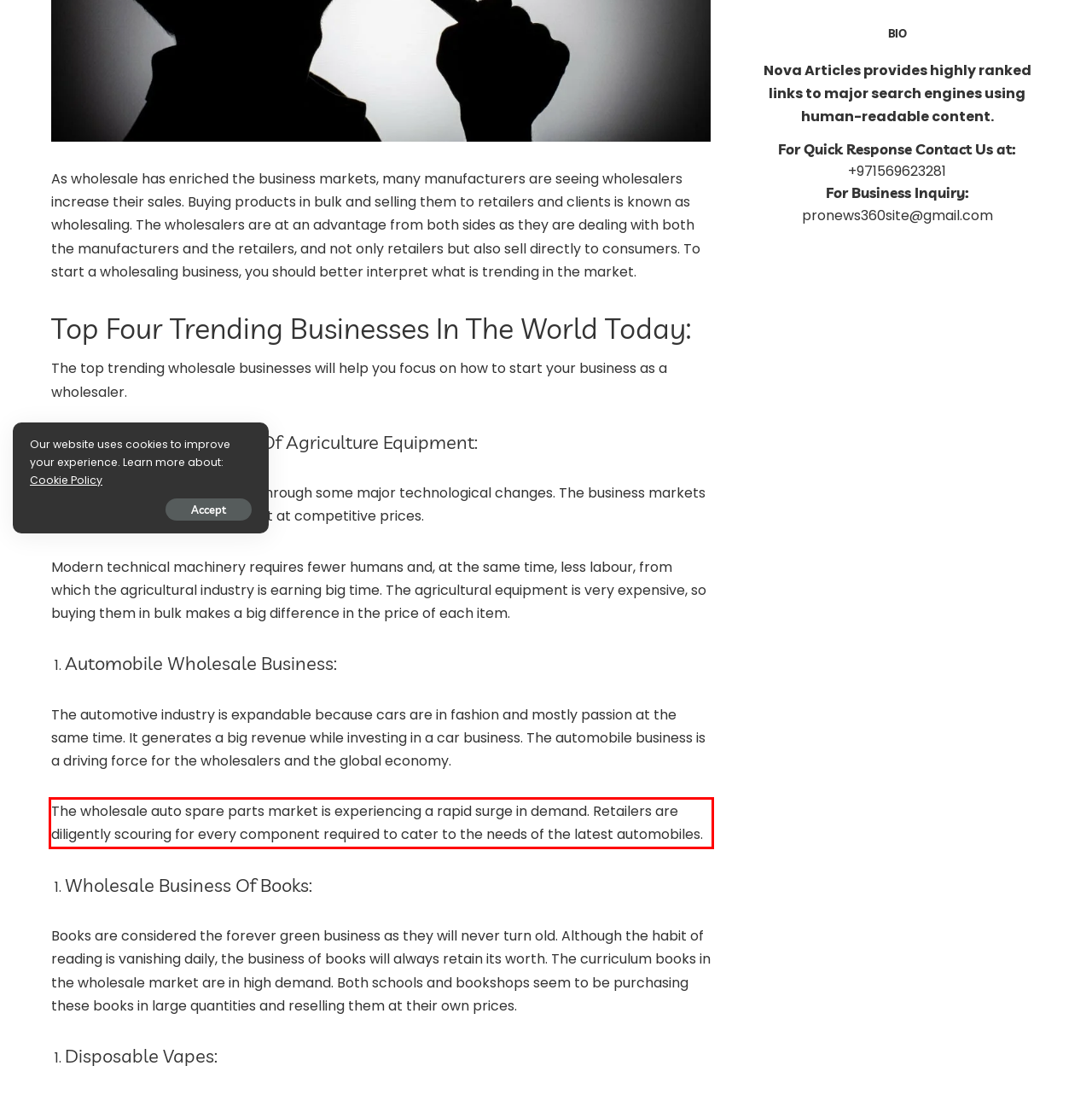Please examine the webpage screenshot and extract the text within the red bounding box using OCR.

The wholesale auto spare parts market is experiencing a rapid surge in demand. Retailers are diligently scouring for every component required to cater to the needs of the latest automobiles.